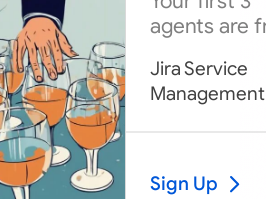Give a one-word or short phrase answer to this question: 
What is the purpose of the 'Sign Up' button?

To sign up for Jira Service Management